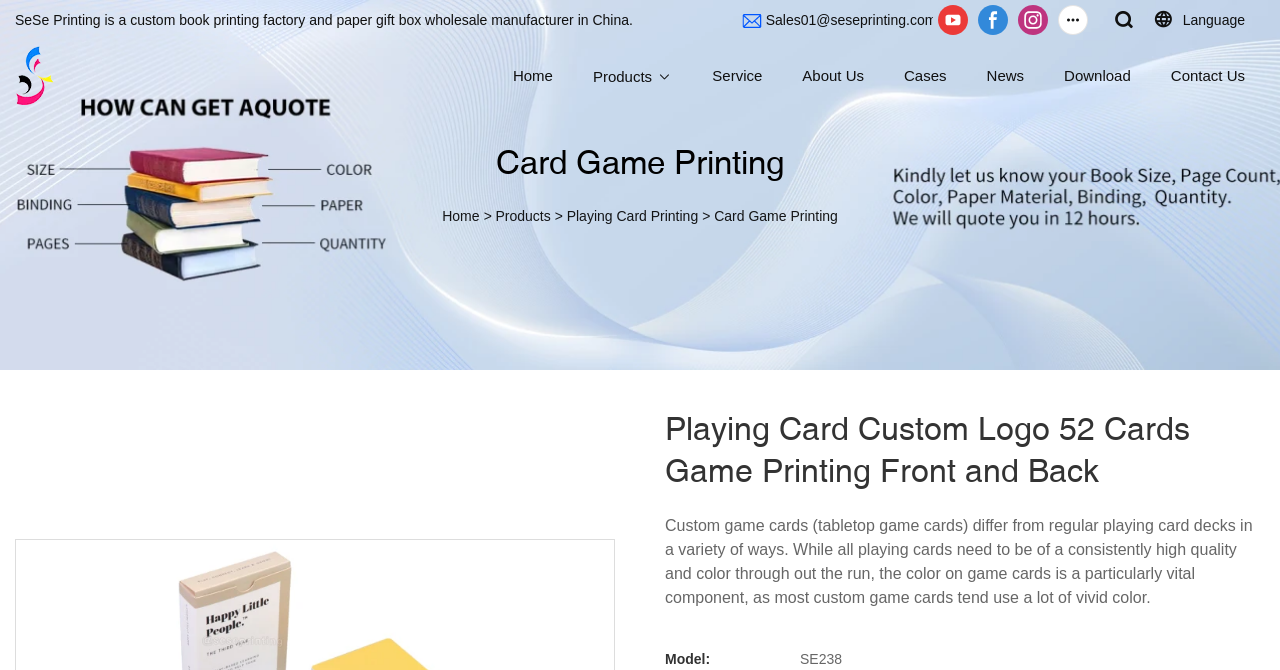Please identify the bounding box coordinates of the clickable element to fulfill the following instruction: "Go to the home page". The coordinates should be four float numbers between 0 and 1, i.e., [left, top, right, bottom].

[0.401, 0.094, 0.432, 0.131]